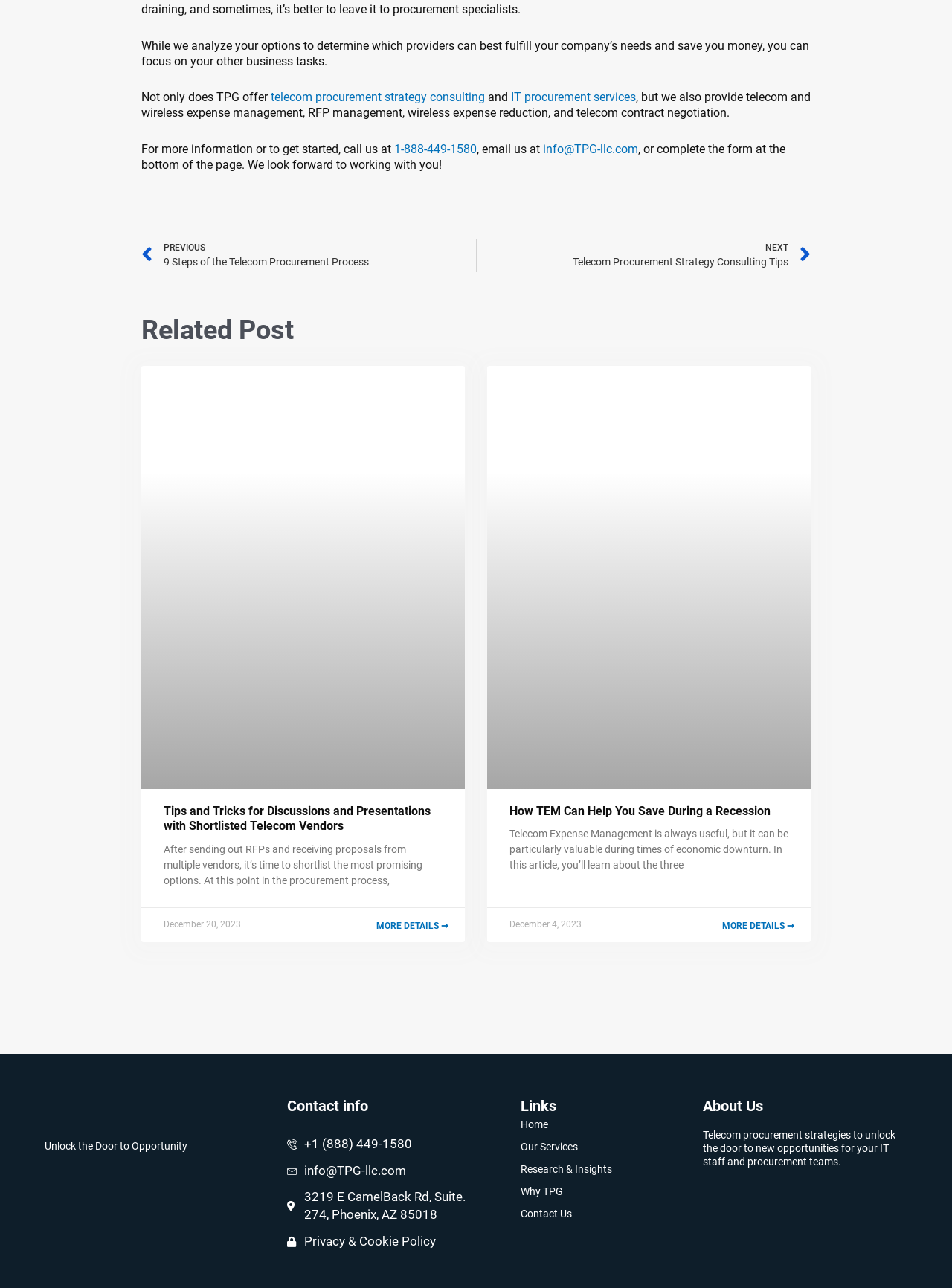Provide a brief response using a word or short phrase to this question:
What is the company's phone number?

1-888-449-1580